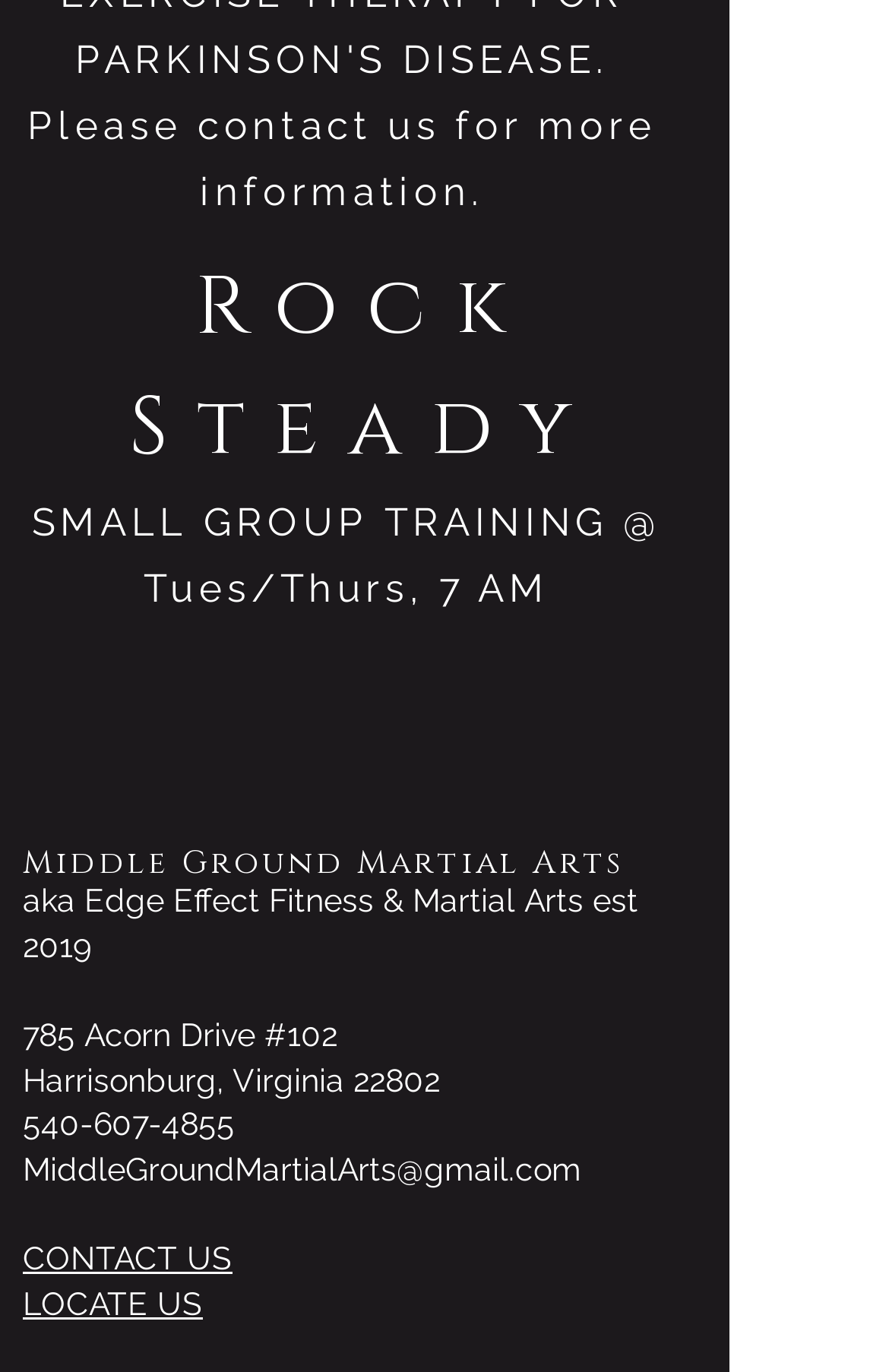Reply to the question with a single word or phrase:
What type of training is offered on Tuesdays and Thursdays?

Small group training